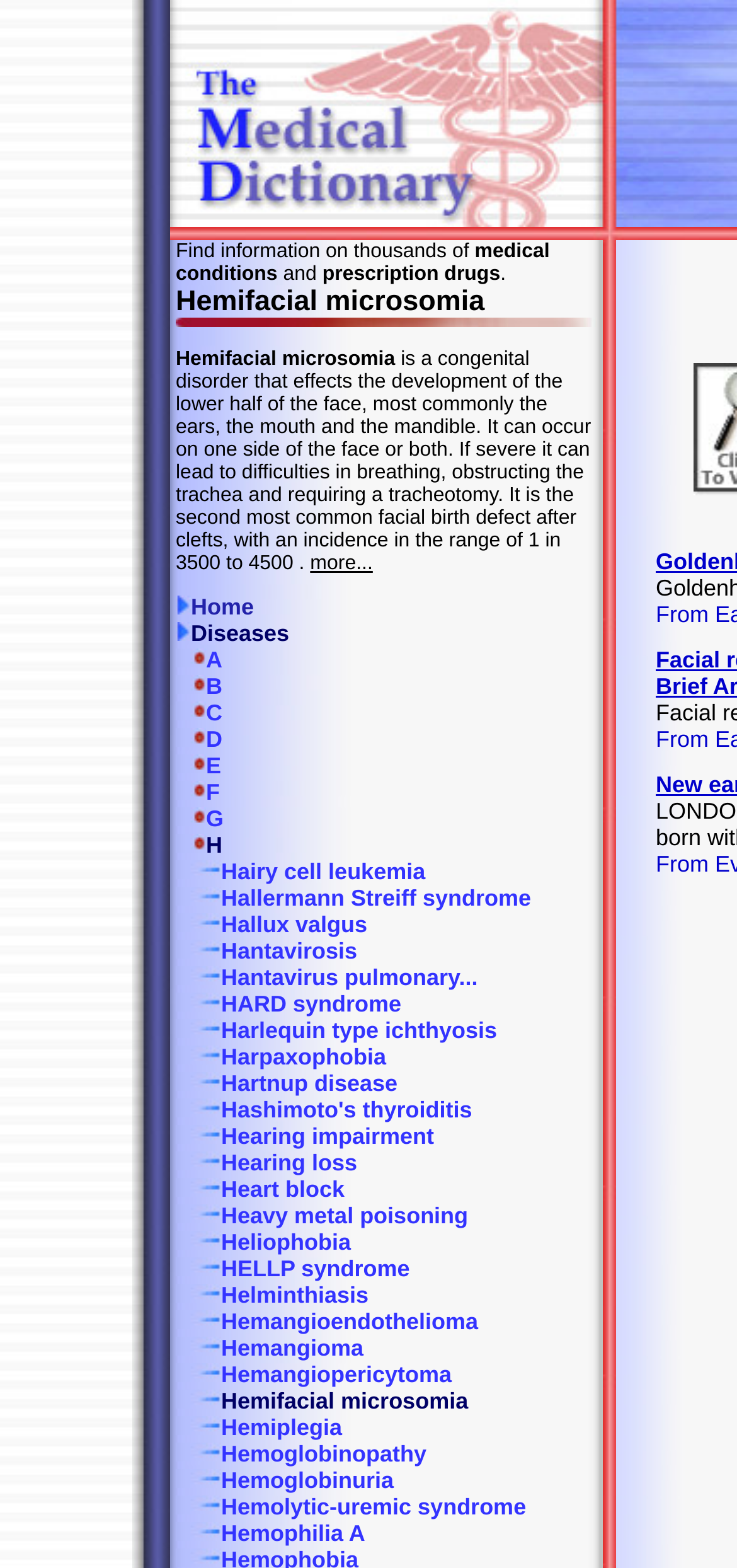Craft a detailed narrative of the webpage's structure and content.

This webpage is about Hemifacial microsomia, a medical condition. At the top, there is a link to the homepage and a table with three columns. The first column is empty, the second column contains a heading "Hemifacial microsomia" and a brief description of the condition, and the third column is also empty. 

Below the table, there is a list of links to various medical conditions, each with a corresponding image. The list is organized alphabetically, with conditions starting from "A" to "Hemifacial microsomia" and beyond. Each link is accompanied by a small image. The links are densely packed, with about 40 links in total, taking up most of the webpage. The links are positioned from top to bottom, with each link below the previous one.